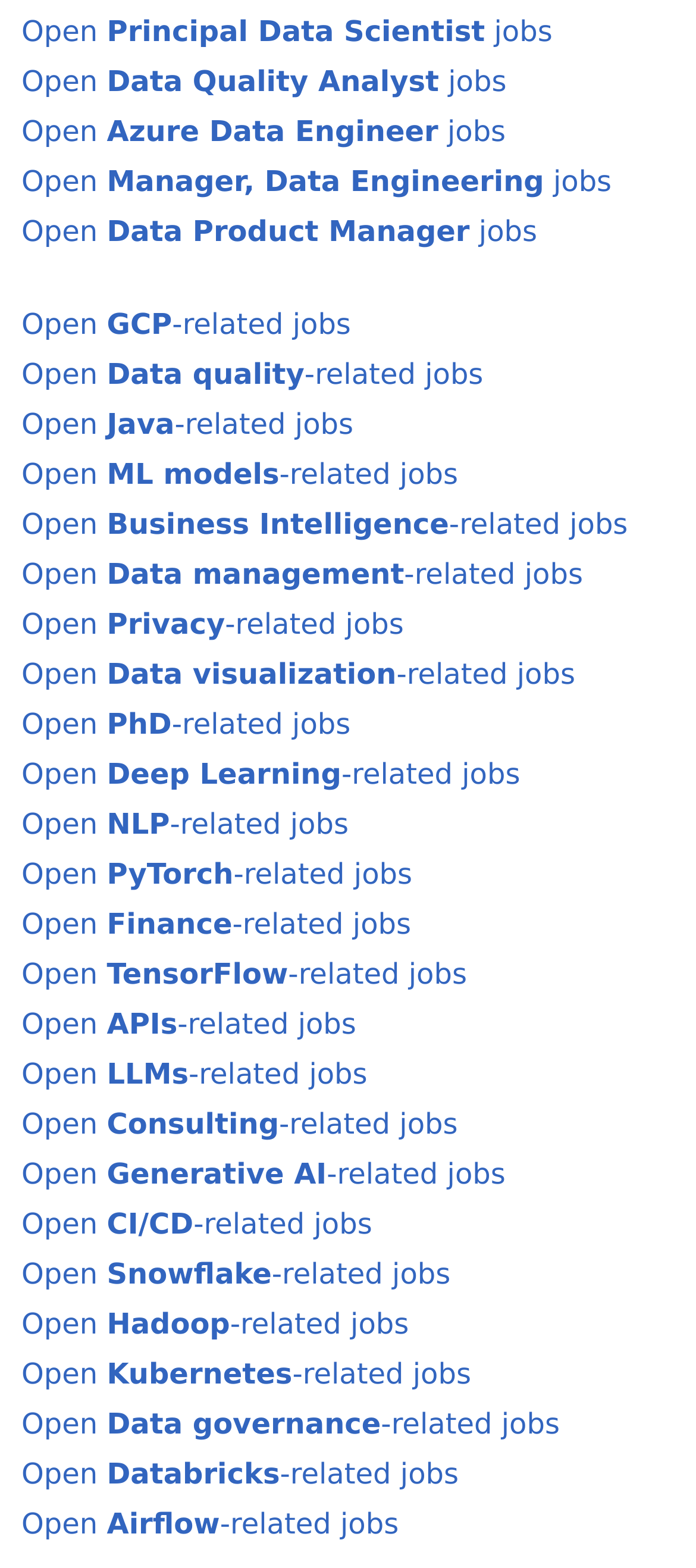Are there any jobs related to Data Engineering?
Answer the question with just one word or phrase using the image.

Yes